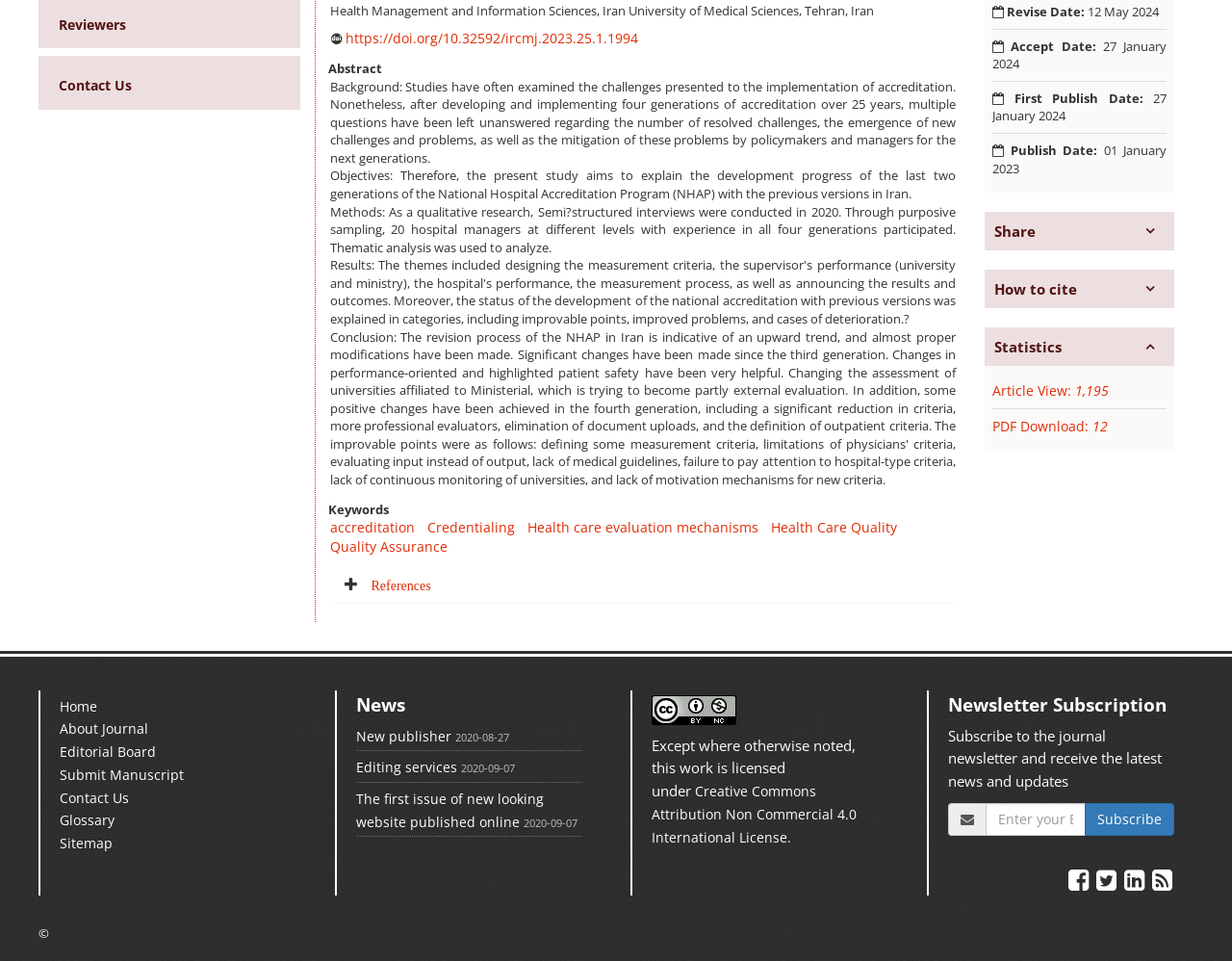Please determine the bounding box coordinates for the UI element described here. Use the format (top-left x, top-left y, bottom-right x, bottom-right y) with values bounded between 0 and 1: Health care evaluation mechanisms

[0.428, 0.539, 0.615, 0.558]